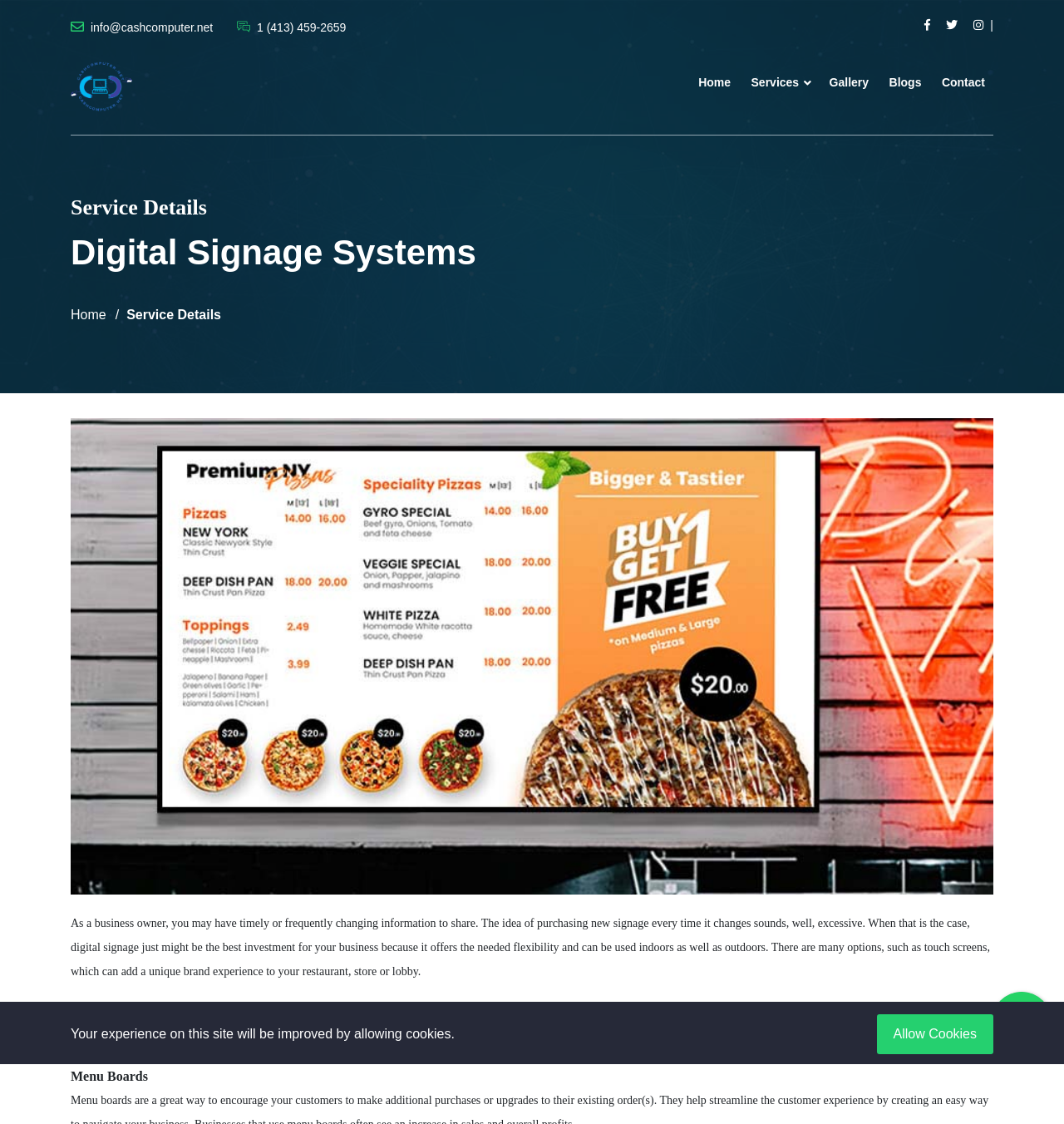Please determine and provide the text content of the webpage's heading.

Digital Signage Systems